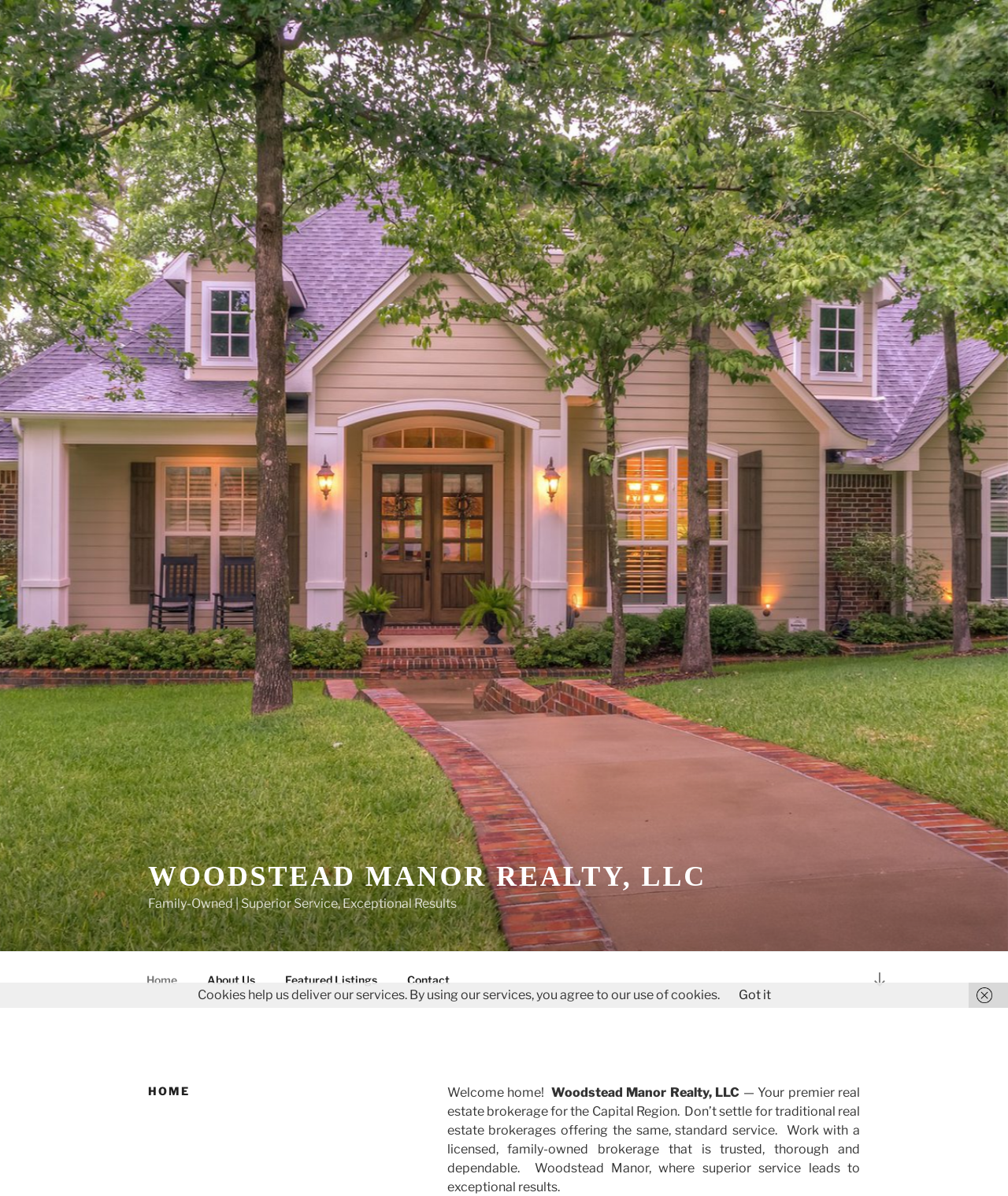Please identify the bounding box coordinates of the area I need to click to accomplish the following instruction: "Learn more about Woodstead Manor Realty".

[0.147, 0.72, 0.701, 0.746]